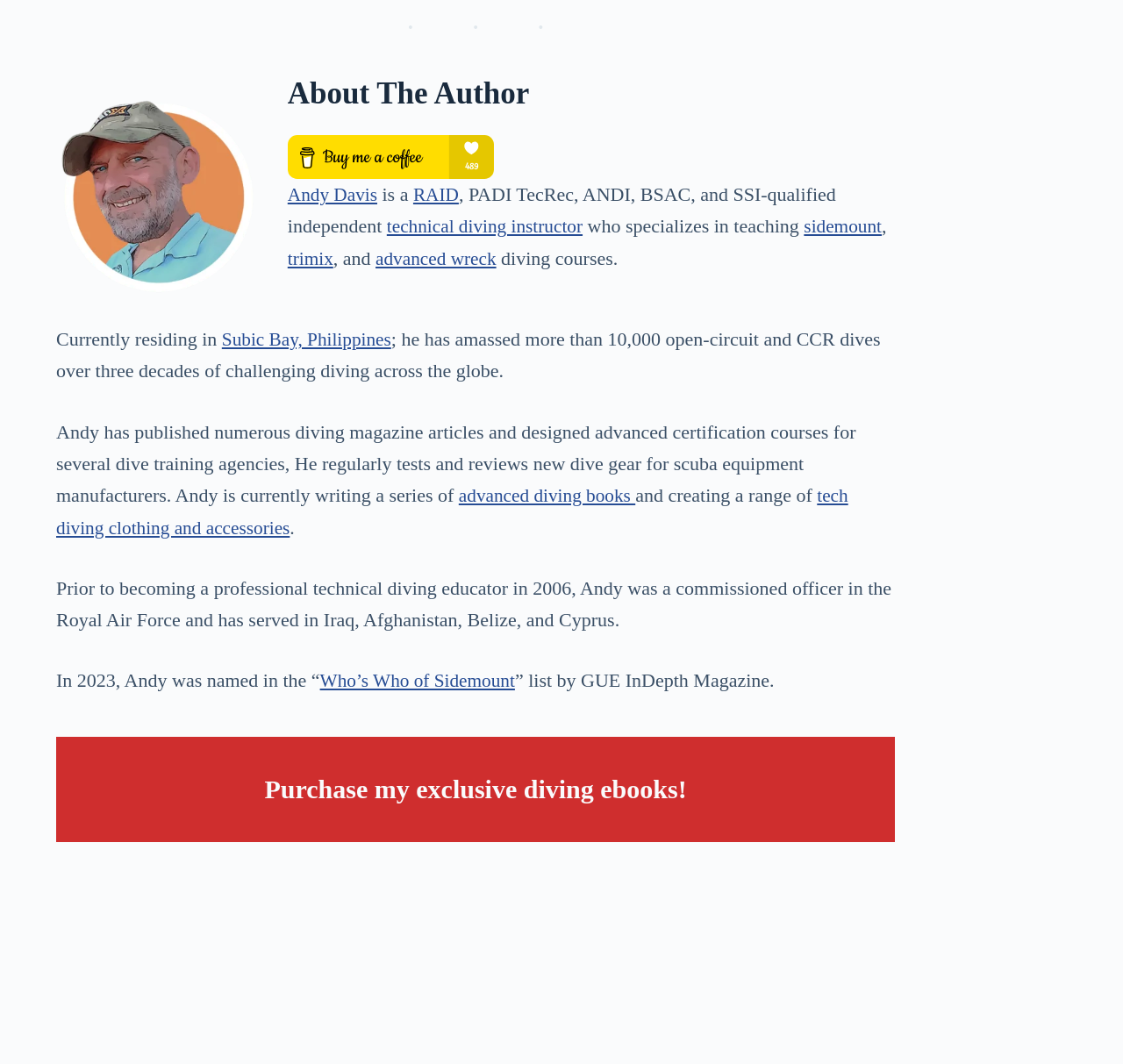What is the author's military background?
Please look at the screenshot and answer in one word or a short phrase.

Royal Air Force